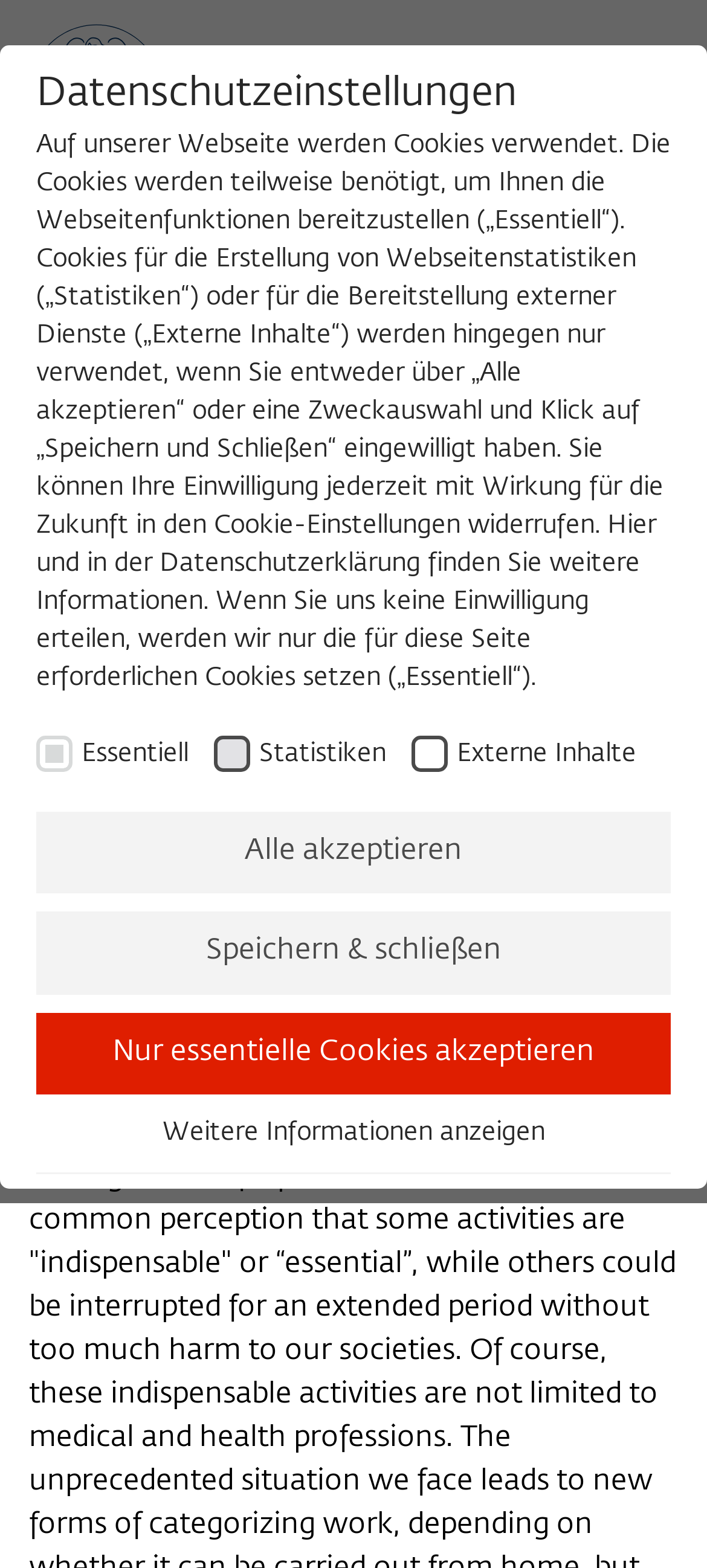How many authors are mentioned on the webpage?
From the image, respond using a single word or phrase.

1